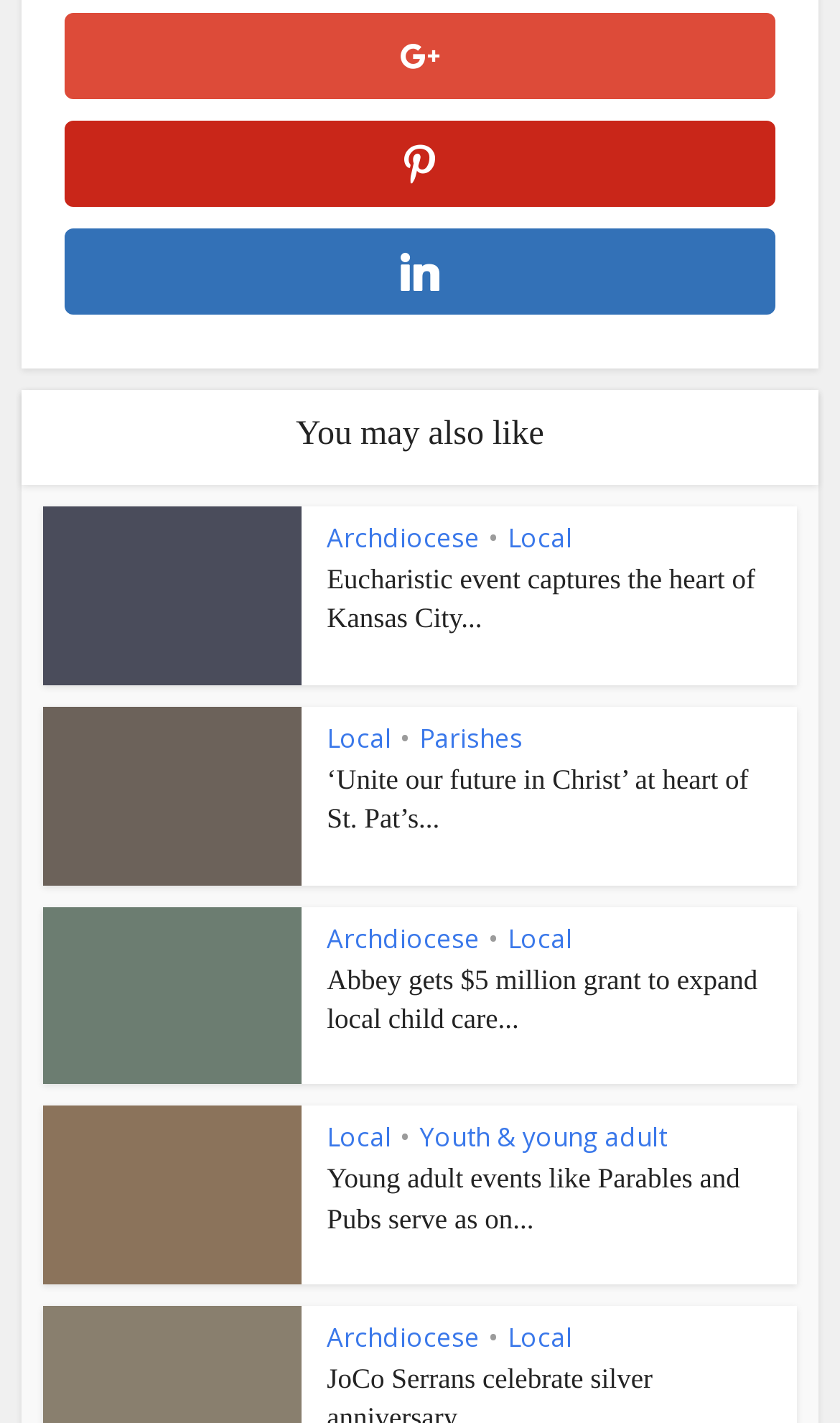Identify the bounding box coordinates of the part that should be clicked to carry out this instruction: "Click on the link 'Parishes'".

[0.499, 0.506, 0.622, 0.531]